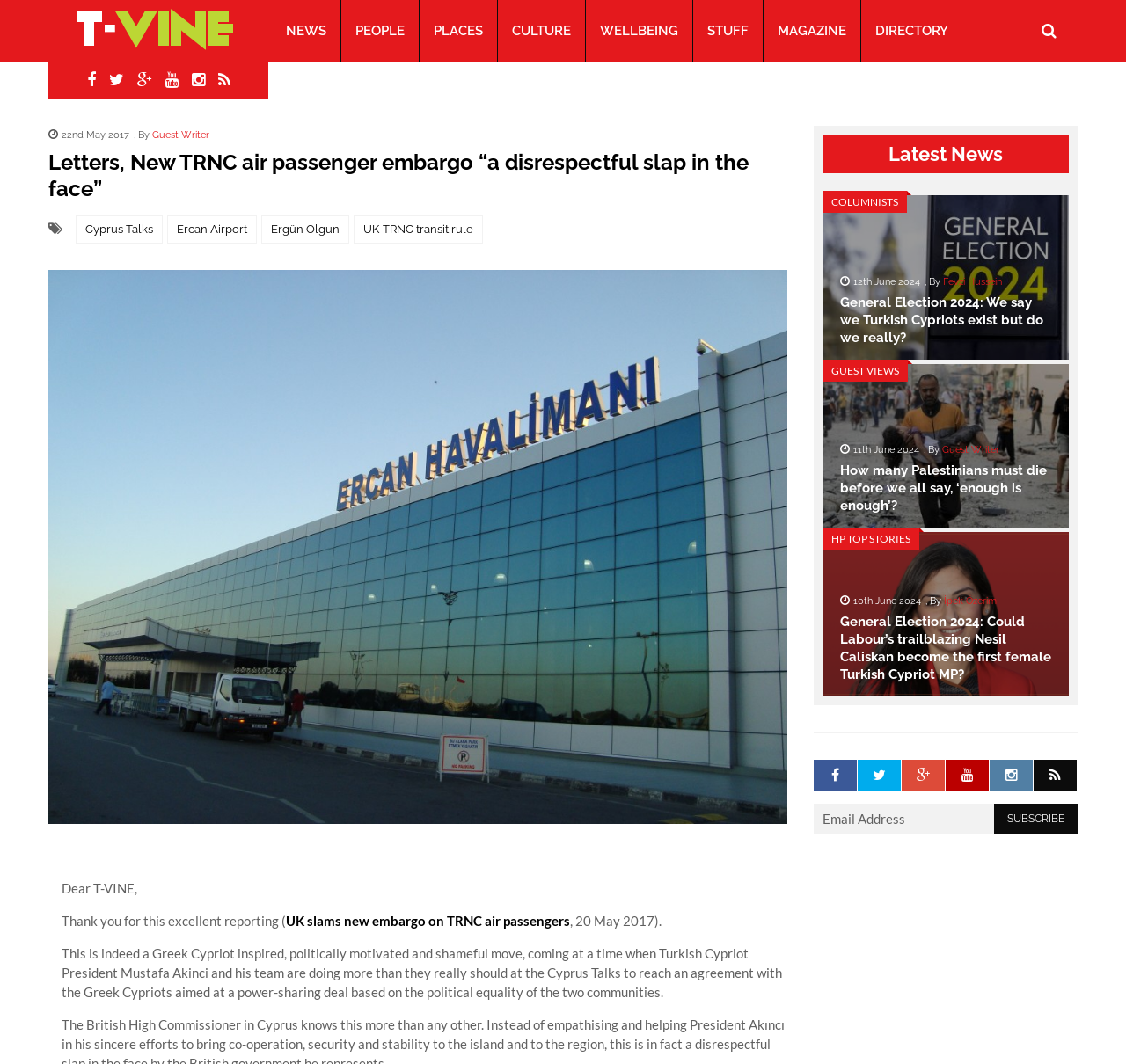Please locate the bounding box coordinates for the element that should be clicked to achieve the following instruction: "Check the latest news". Ensure the coordinates are given as four float numbers between 0 and 1, i.e., [left, top, right, bottom].

[0.73, 0.126, 0.949, 0.163]